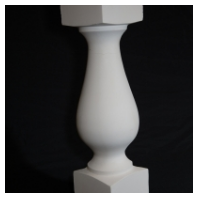Detail the scene depicted in the image with as much precision as possible.

This image showcases a stylish precast baluster, designed to enhance both functionality and aesthetics in architectural projects. The baluster features a smooth, elegant curve that tapers toward the center, complemented by robust square caps at both ends, providing a modern twist on traditional railing designs. Its clean white finish allows for versatile integration into various settings, making it an excellent choice for those seeking custom-crafted solutions. This particular design exemplifies the quality and craftsmanship offered by the company, known for notable flexibility in customizing baluster options to meet client specifications. Ideal for both straight and elaborate shapes like radius or helical forms, this baluster is part of a larger range that includes various color designs and enhancements for any architectural application.